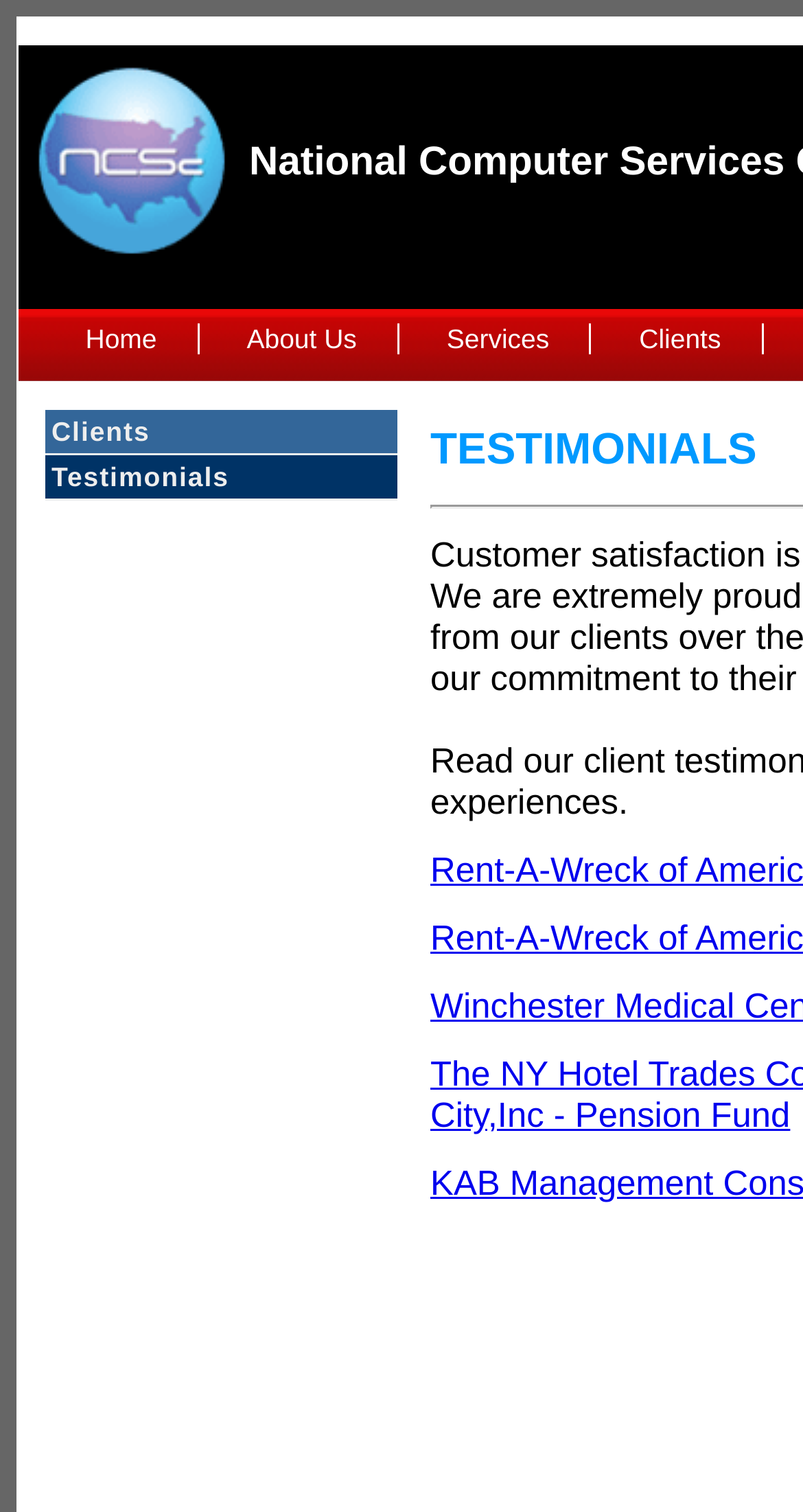Please determine the bounding box coordinates for the element with the description: "About Us".

[0.257, 0.213, 0.497, 0.234]